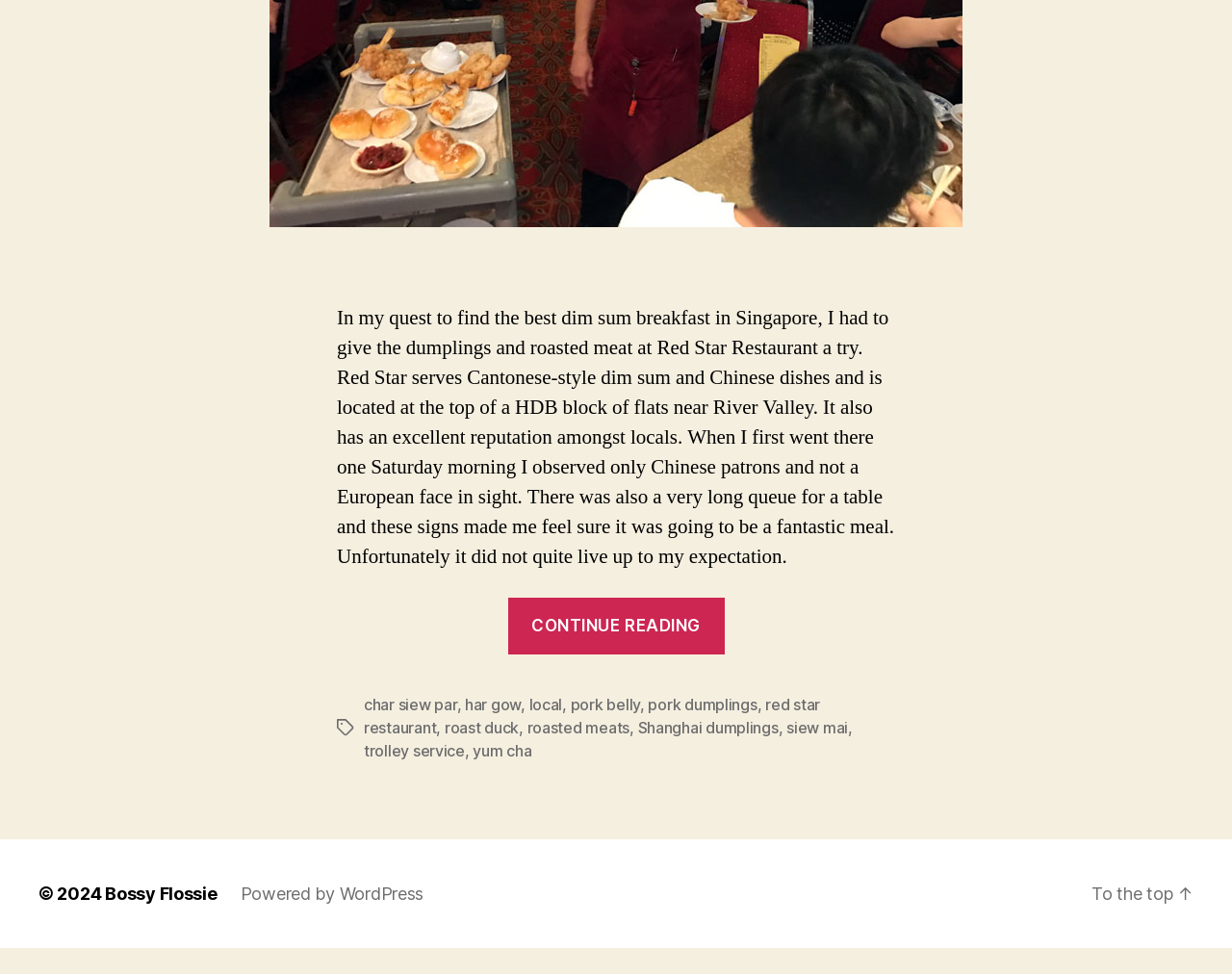Using the format (top-left x, top-left y, bottom-right x, bottom-right y), and given the element description, identify the bounding box coordinates within the screenshot: local

[0.429, 0.74, 0.456, 0.76]